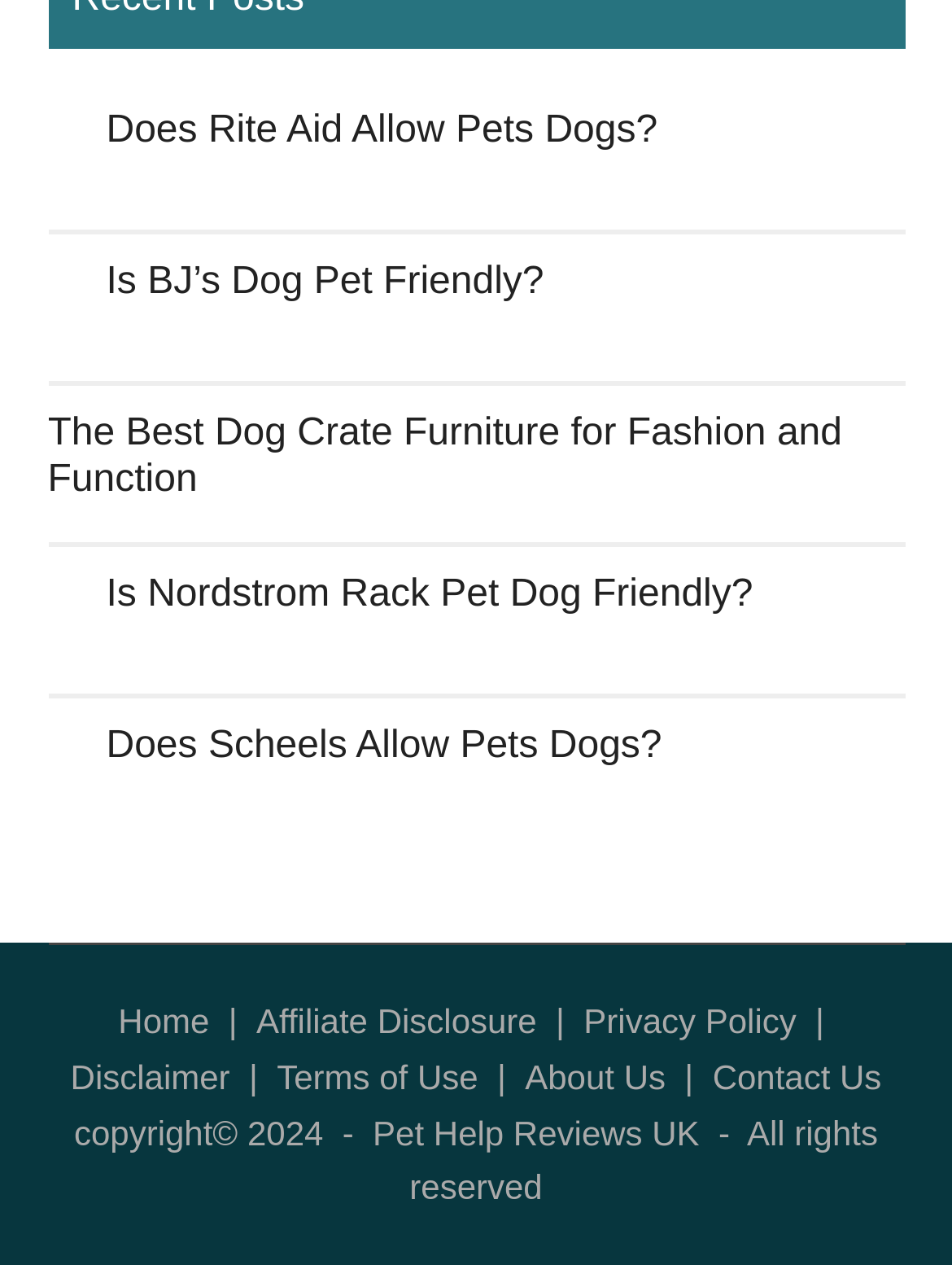Respond to the question below with a single word or phrase:
How many links are in the footer section?

7